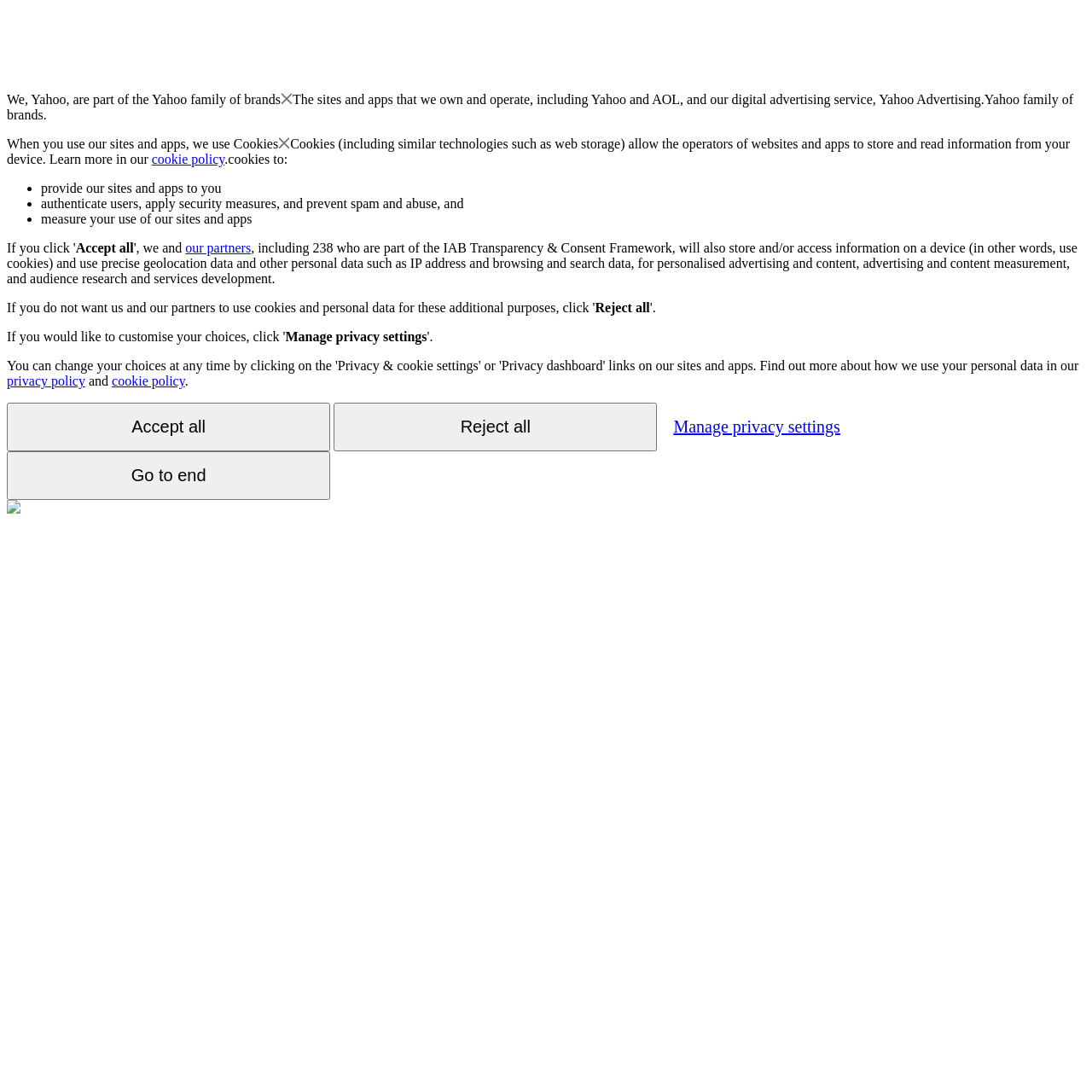What is Yahoo part of?
Using the screenshot, give a one-word or short phrase answer.

Yahoo family of brands